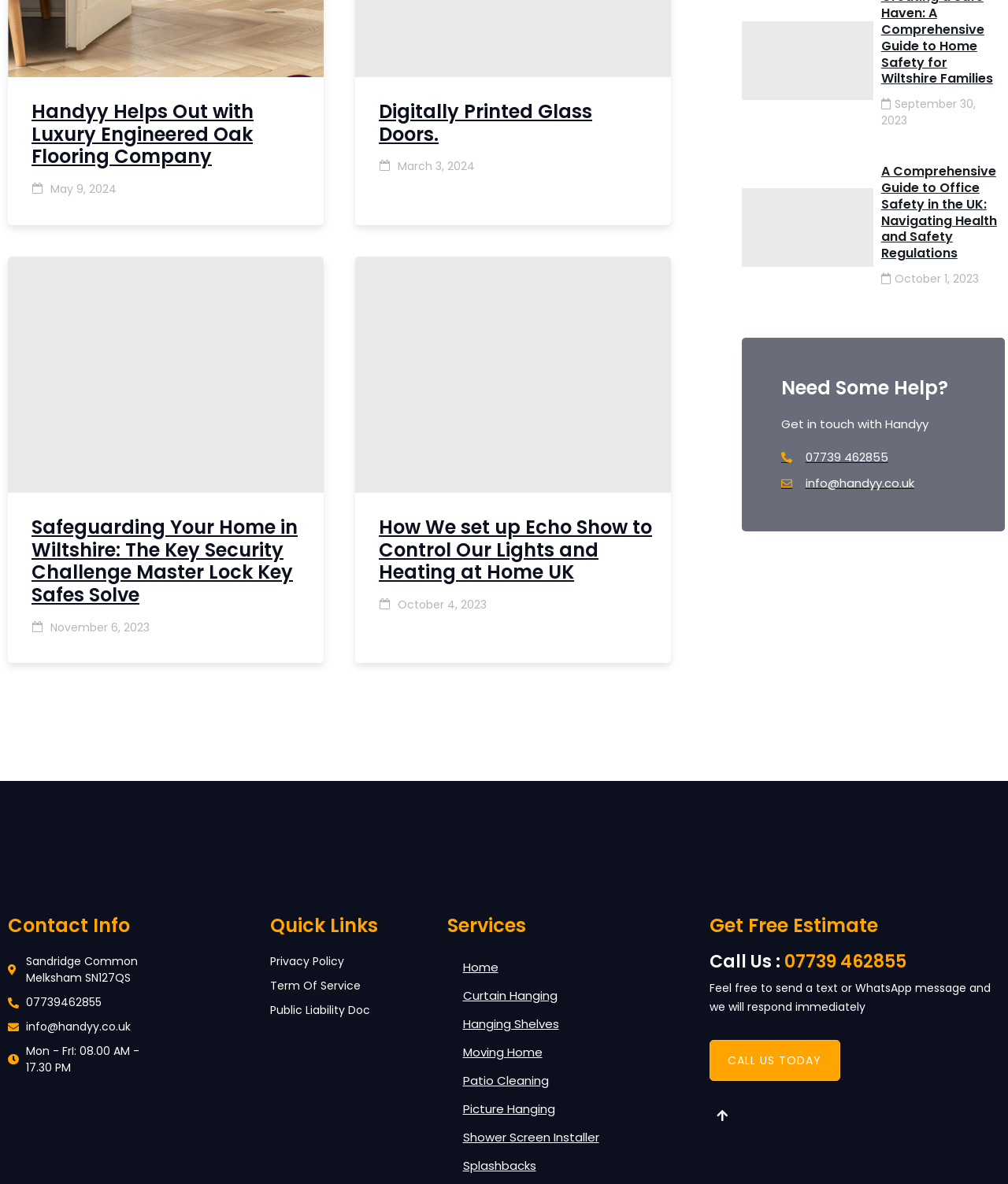Determine the bounding box coordinates of the element's region needed to click to follow the instruction: "Click on the link to read the Privacy Policy". Provide these coordinates as four float numbers between 0 and 1, formatted as [left, top, right, bottom].

[0.268, 0.805, 0.443, 0.819]